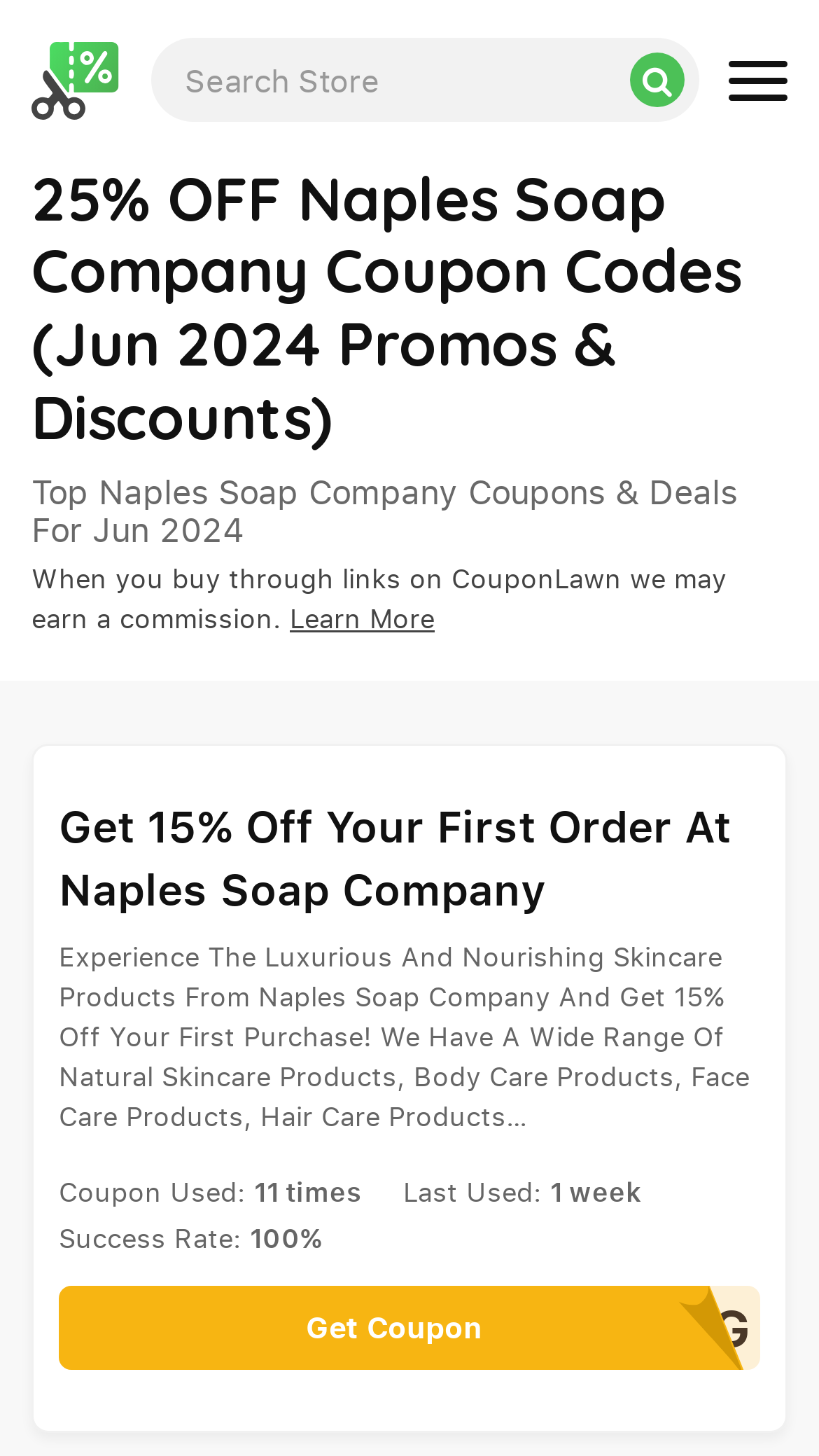What is the purpose of the search box?
From the details in the image, provide a complete and detailed answer to the question.

The purpose of the search box is to search the store, as indicated by the search box label 'Search Store'.